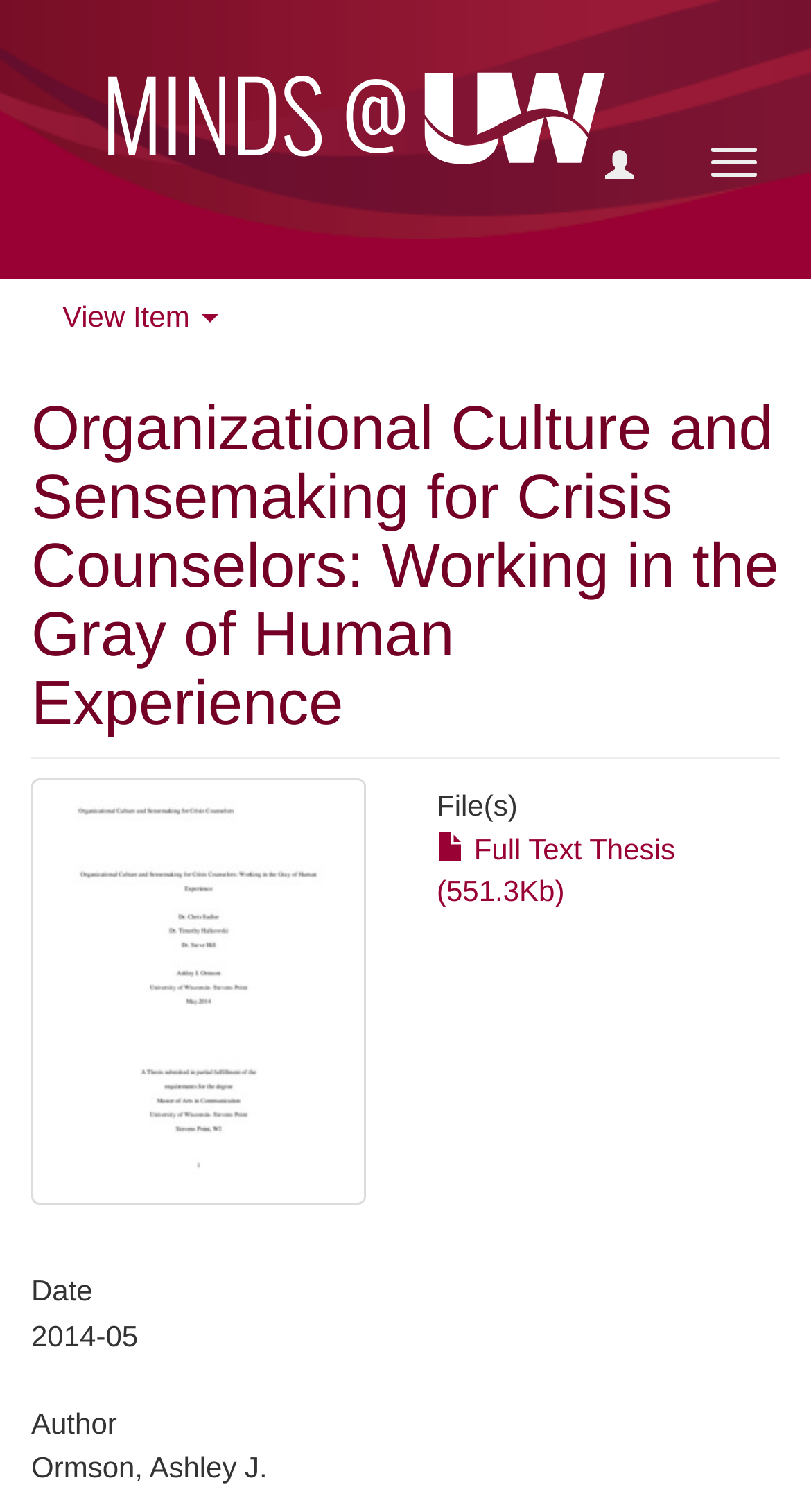With reference to the image, please provide a detailed answer to the following question: How many images are on the webpage?

I counted the image elements on the webpage and found two images, one with the description 'Thumbnail' and another without a description.